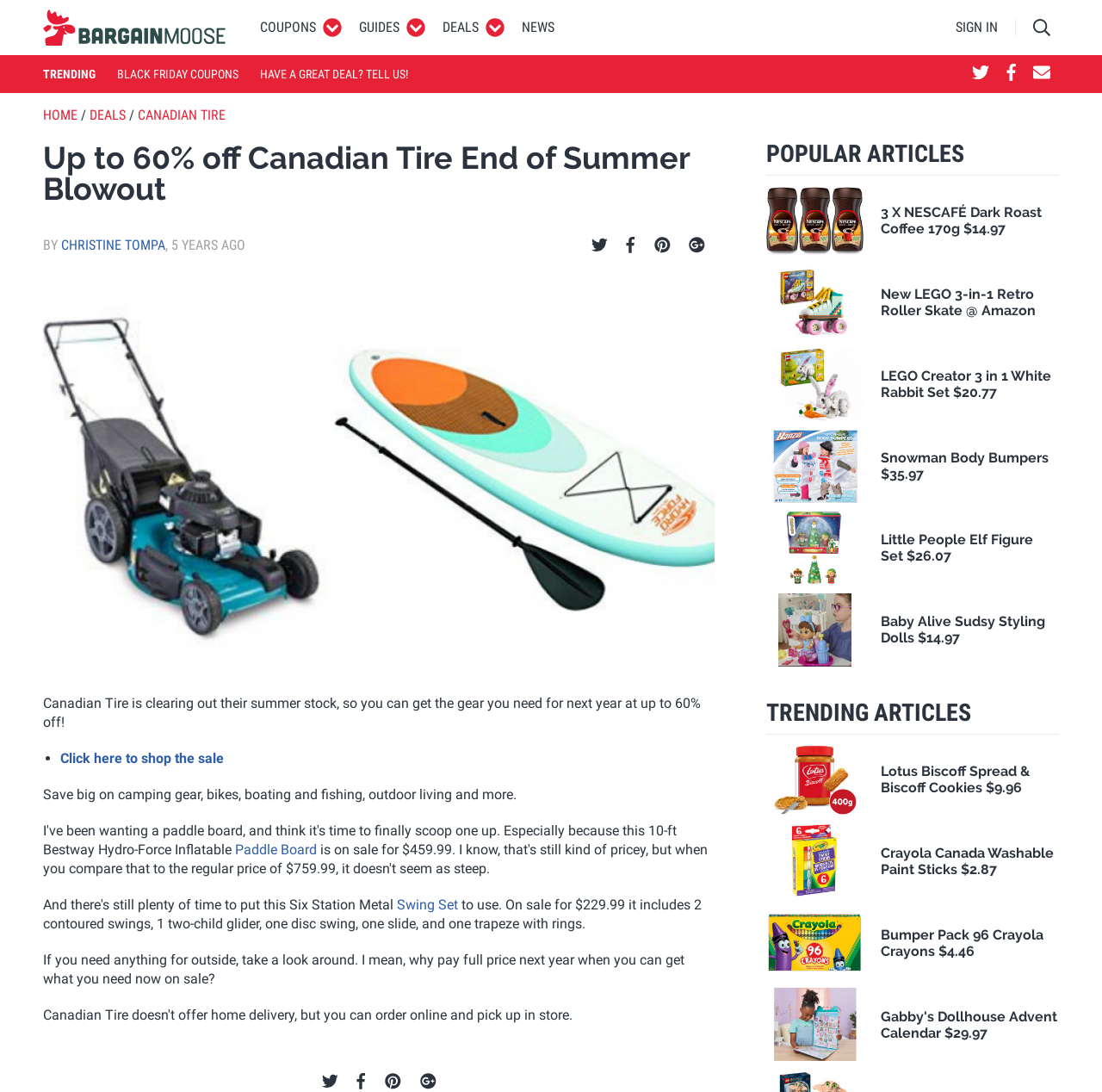Identify the bounding box coordinates of the clickable section necessary to follow the following instruction: "Click on the 'DEALS' link". The coordinates should be presented as four float numbers from 0 to 1, i.e., [left, top, right, bottom].

[0.402, 0.018, 0.434, 0.033]